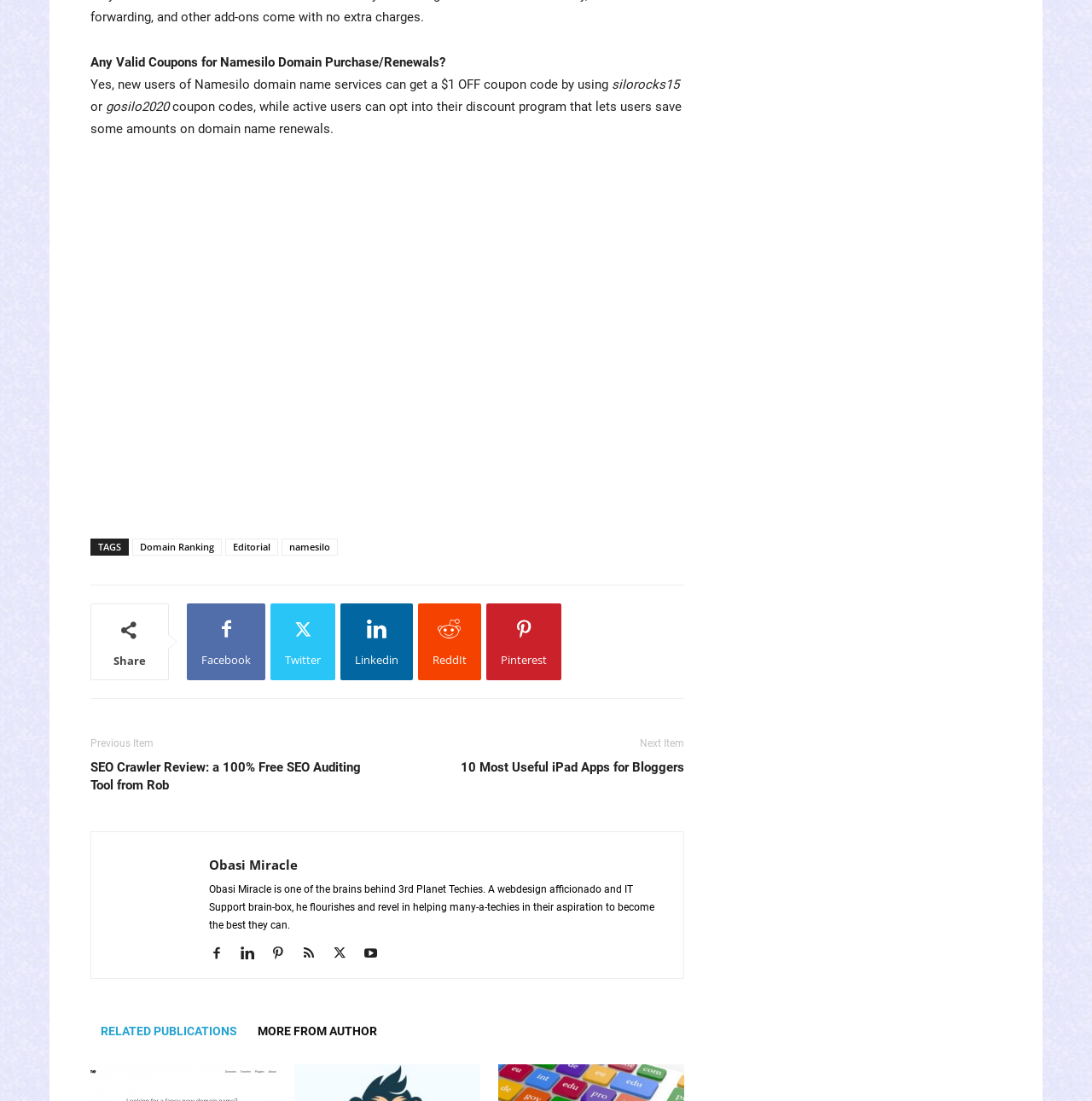Using the description: "Domain Ranking", identify the bounding box of the corresponding UI element in the screenshot.

[0.121, 0.2, 0.203, 0.215]